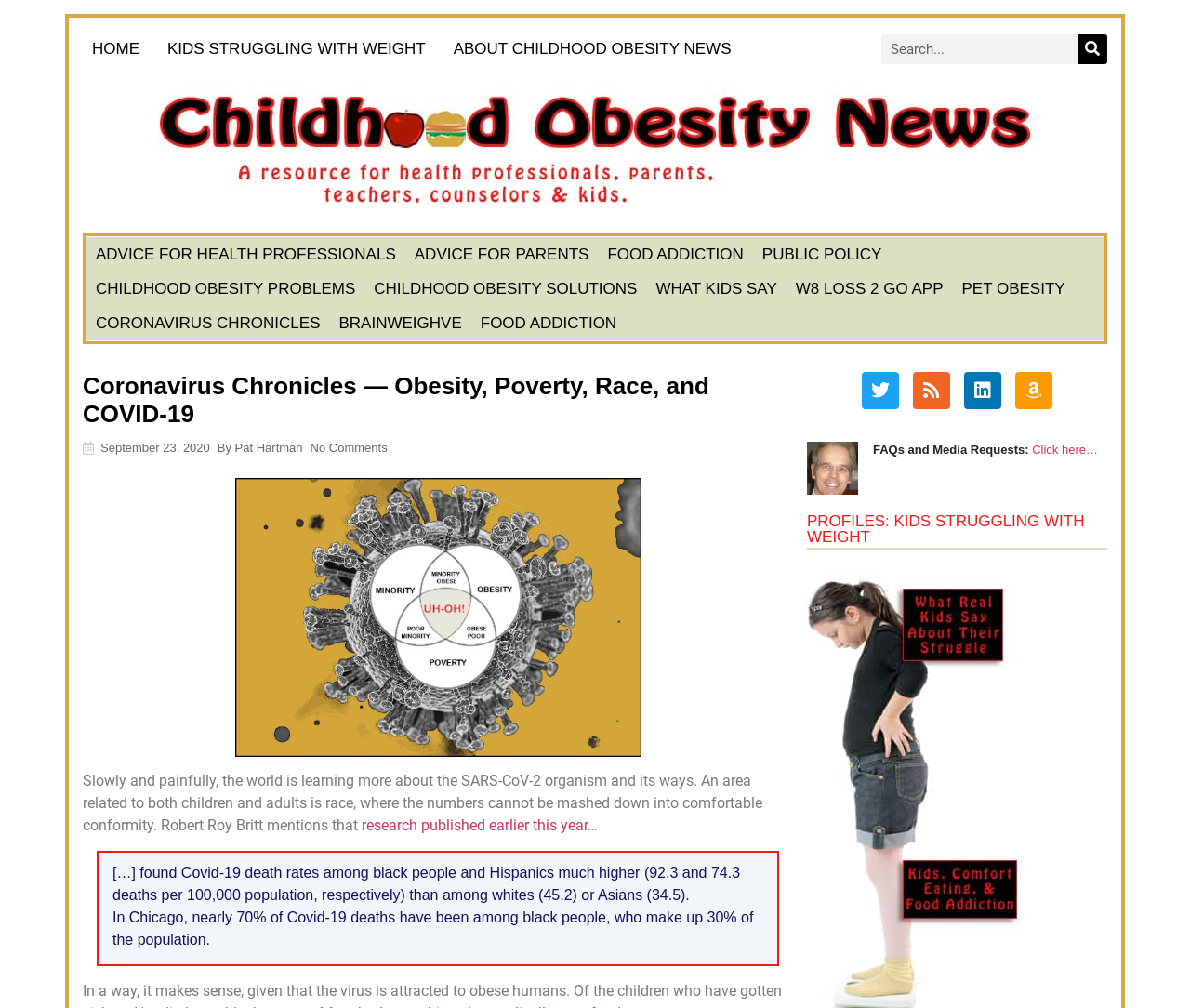Please specify the bounding box coordinates of the area that should be clicked to accomplish the following instruction: "Share the article on Twitter". The coordinates should consist of four float numbers between 0 and 1, i.e., [left, top, right, bottom].

[0.724, 0.369, 0.755, 0.406]